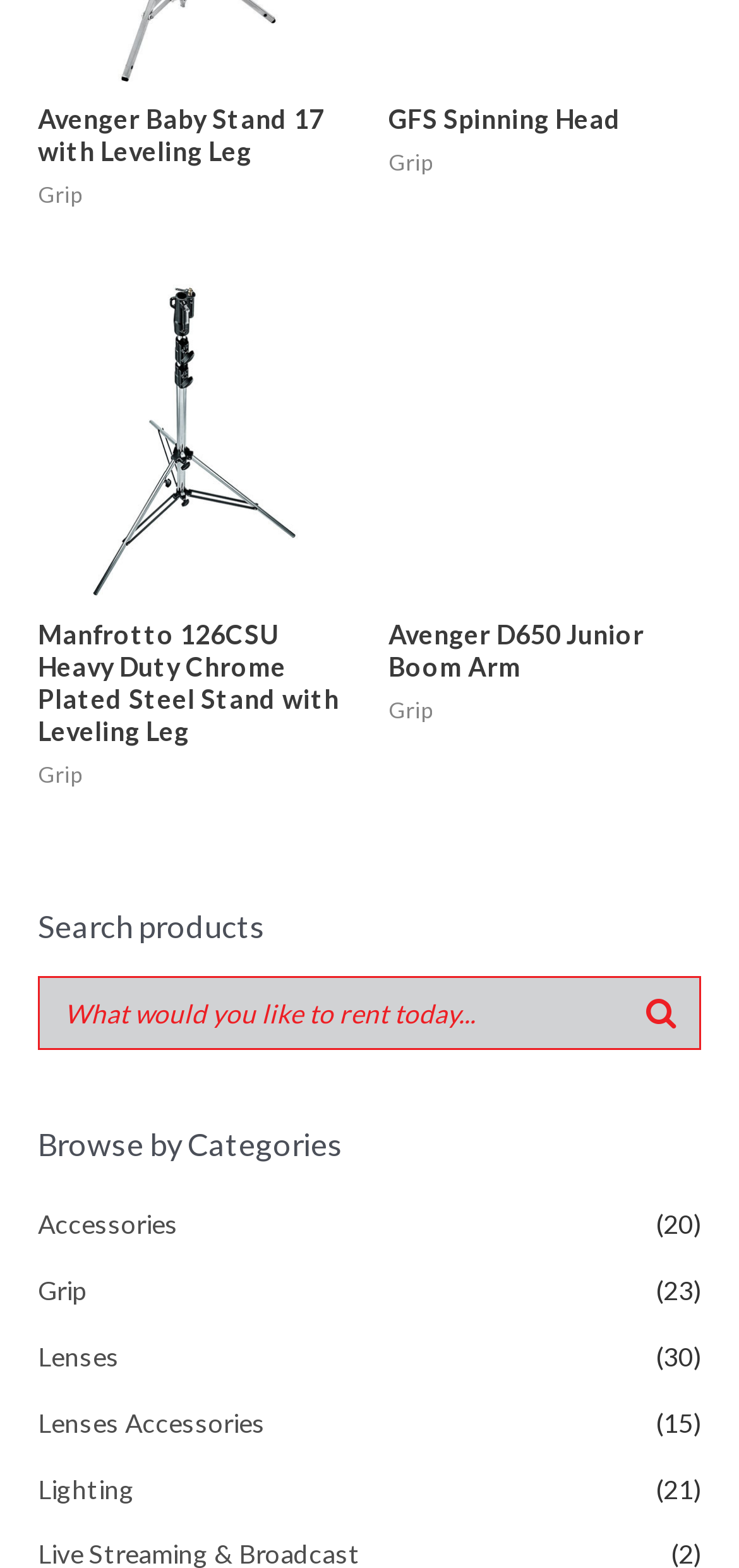Please locate the bounding box coordinates of the element's region that needs to be clicked to follow the instruction: "Click on Lenses". The bounding box coordinates should be provided as four float numbers between 0 and 1, i.e., [left, top, right, bottom].

[0.051, 0.855, 0.162, 0.875]